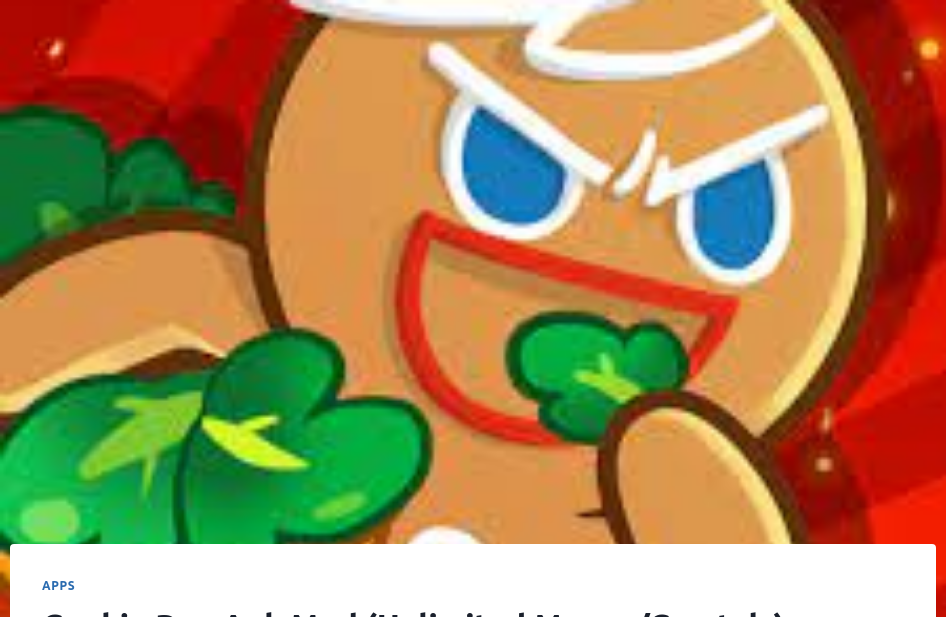What type of game is Cookie Run Apk Mod?
Based on the image, respond with a single word or phrase.

Endless runner